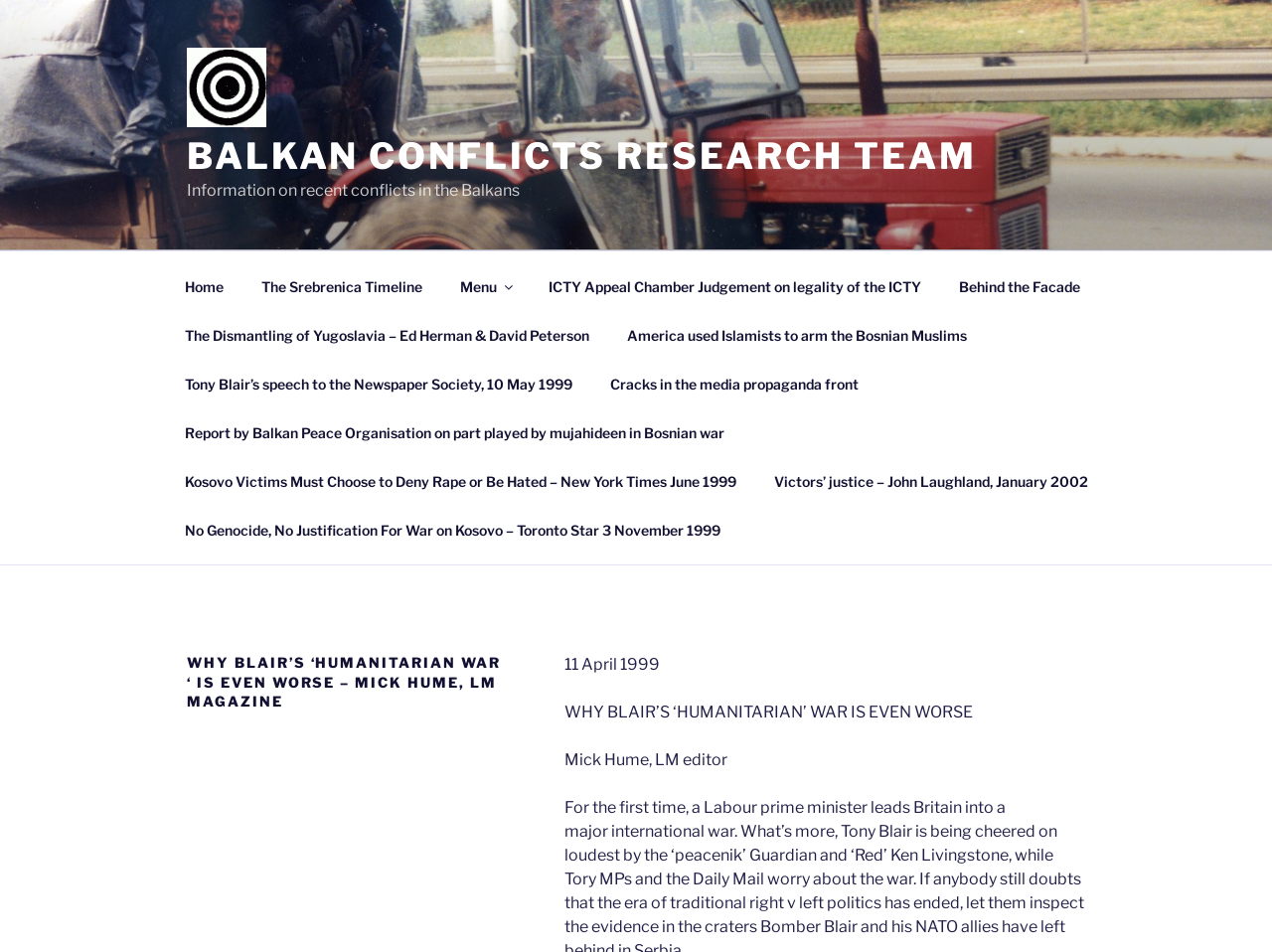Pinpoint the bounding box coordinates of the element to be clicked to execute the instruction: "Click on the 'Home' link".

[0.131, 0.275, 0.189, 0.326]